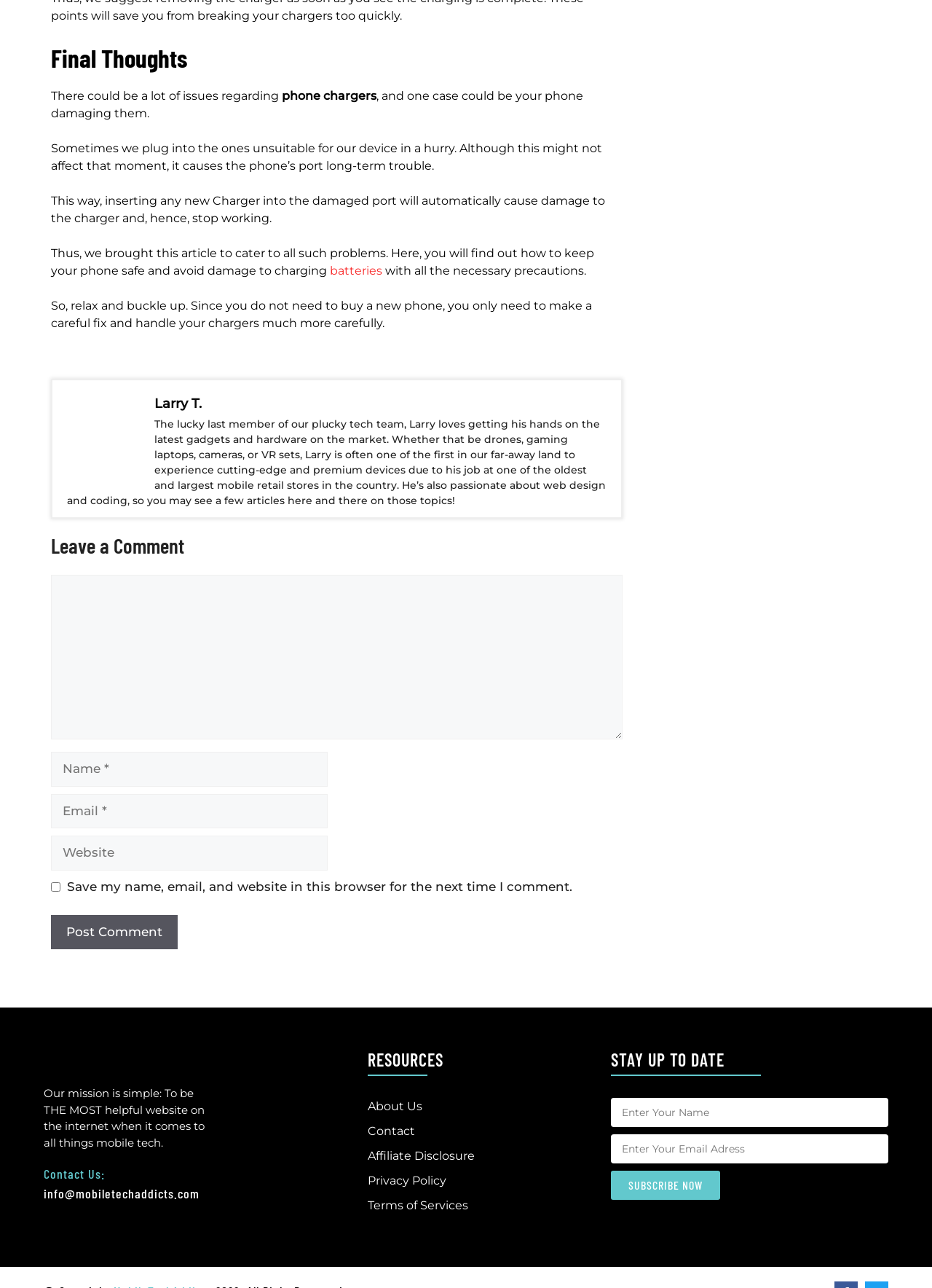Please give a one-word or short phrase response to the following question: 
What is the mission of the website?

To be THE MOST helpful website